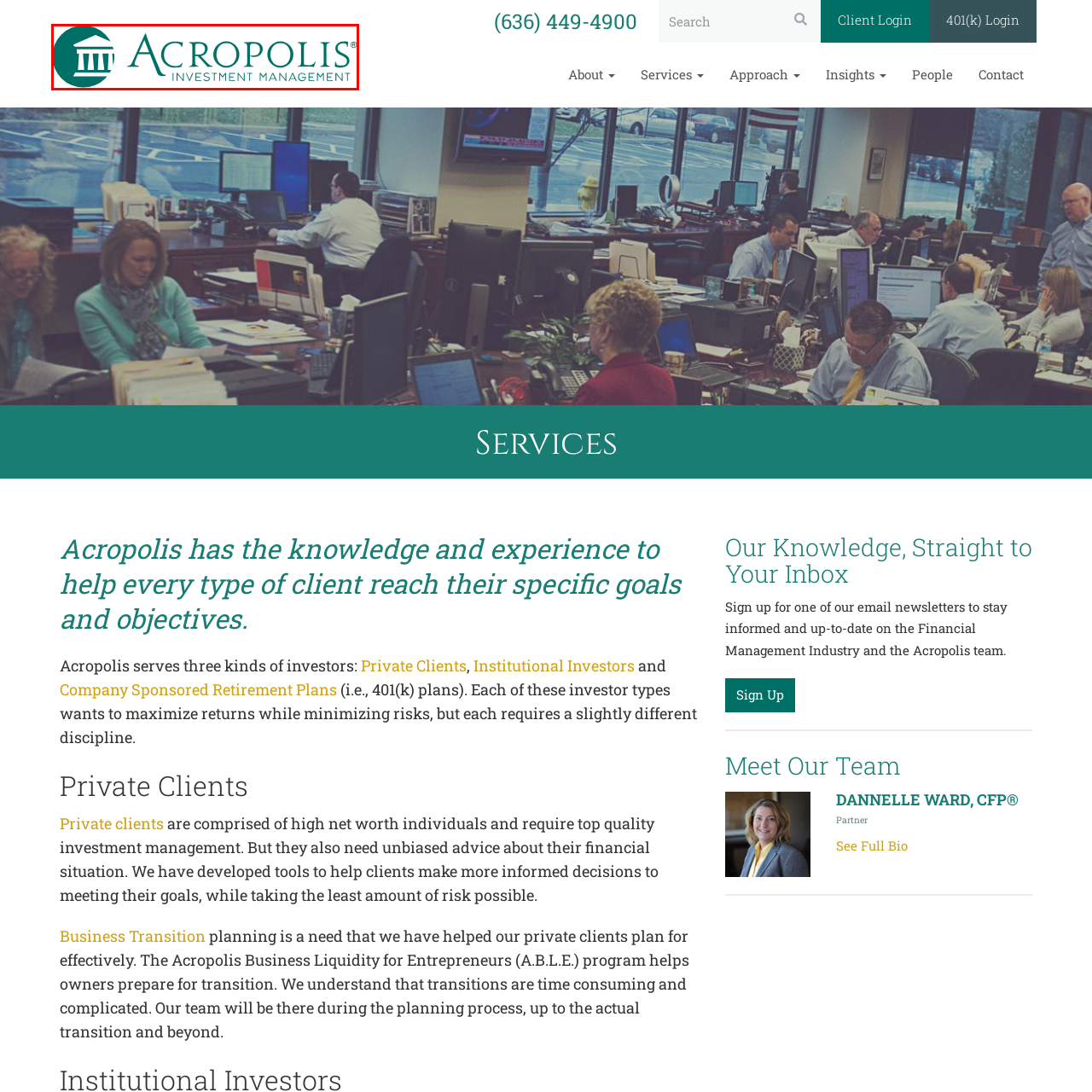Thoroughly describe the scene within the red-bordered area of the image.

The image features the logo of Acropolis Investment Management, prominently displaying the brand name "ACROPOLIS" in uppercase letters. The logo incorporates a stylized depiction of a classical building, symbolizing strength and stability, set against a calming green background. Beneath the brand name, the words "INVESTMENT MANAGEMENT" are presented in a smaller, more understated font, reinforcing the company's focus on financial services. This logo effectively conveys a sense of professionalism and trust, aligning with Acropolis's mission to guide clients in achieving their financial goals.